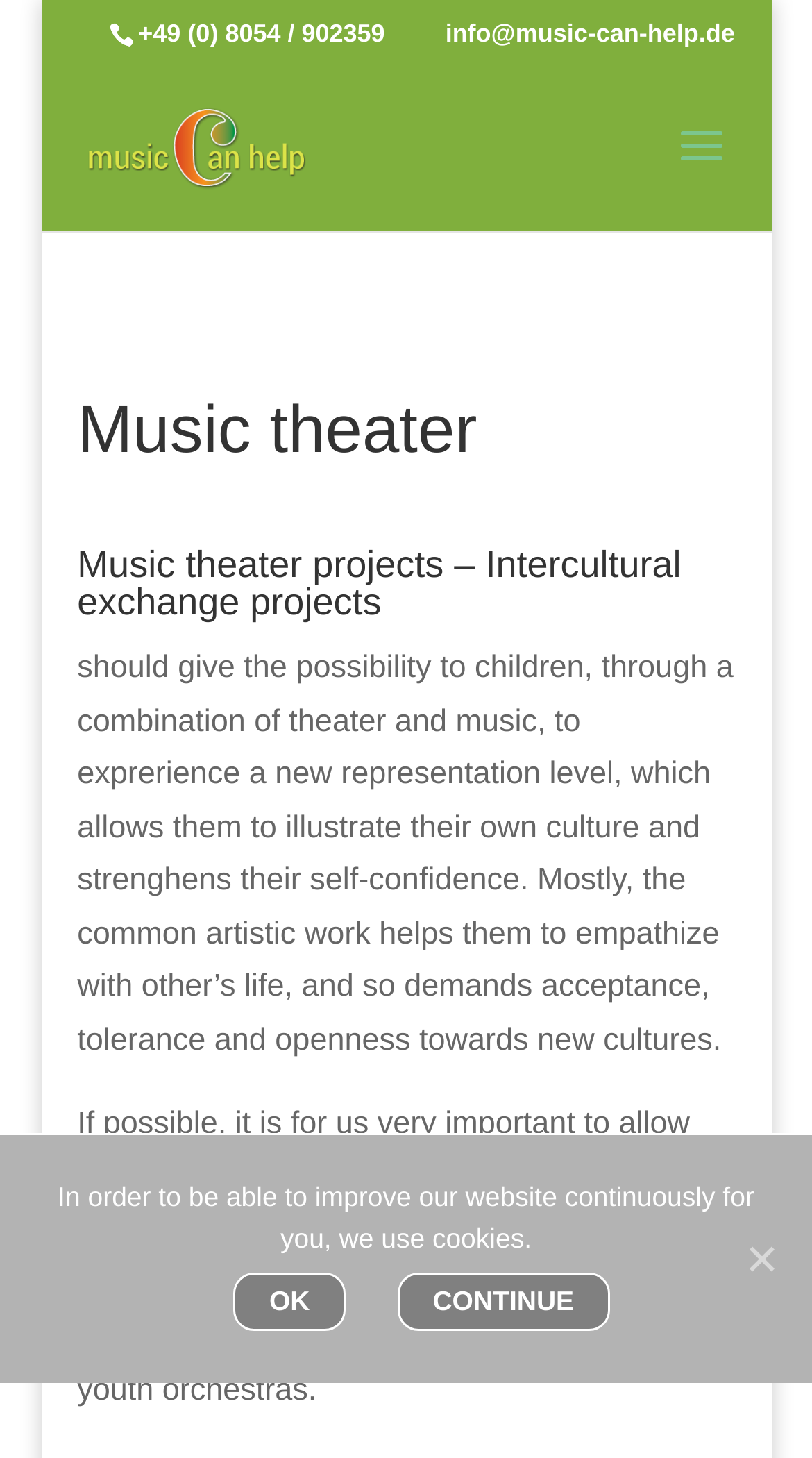Offer a meticulous description of the webpage's structure and content.

The webpage is about the Intercultural Music Association e.V., a non-profit organization that helps in crisis areas with music and music therapy. At the top-left corner, there is a phone number "+49 (0) 8054 / 902359" displayed. Below it, there is a link to the organization's name, accompanied by an image with the same name.

The main content of the webpage is divided into sections. The first section has a heading "Music theater" and a subheading "Music theater projects – Intercultural exchange projects". Below these headings, there is a paragraph of text describing the organization's goal of providing children with a new representation level to express their culture and strengthen their self-confidence through a combination of theater and music. This is followed by another paragraph explaining the importance of exchange programs for youths with different cultural backgrounds.

At the bottom of the page, there is a dialog box for a "Cookie Notice" that is not currently in focus. The dialog box contains a message explaining the use of cookies to improve the website, along with three buttons: "OK", "CONTINUE", and "Nein" (which means "No" in German).